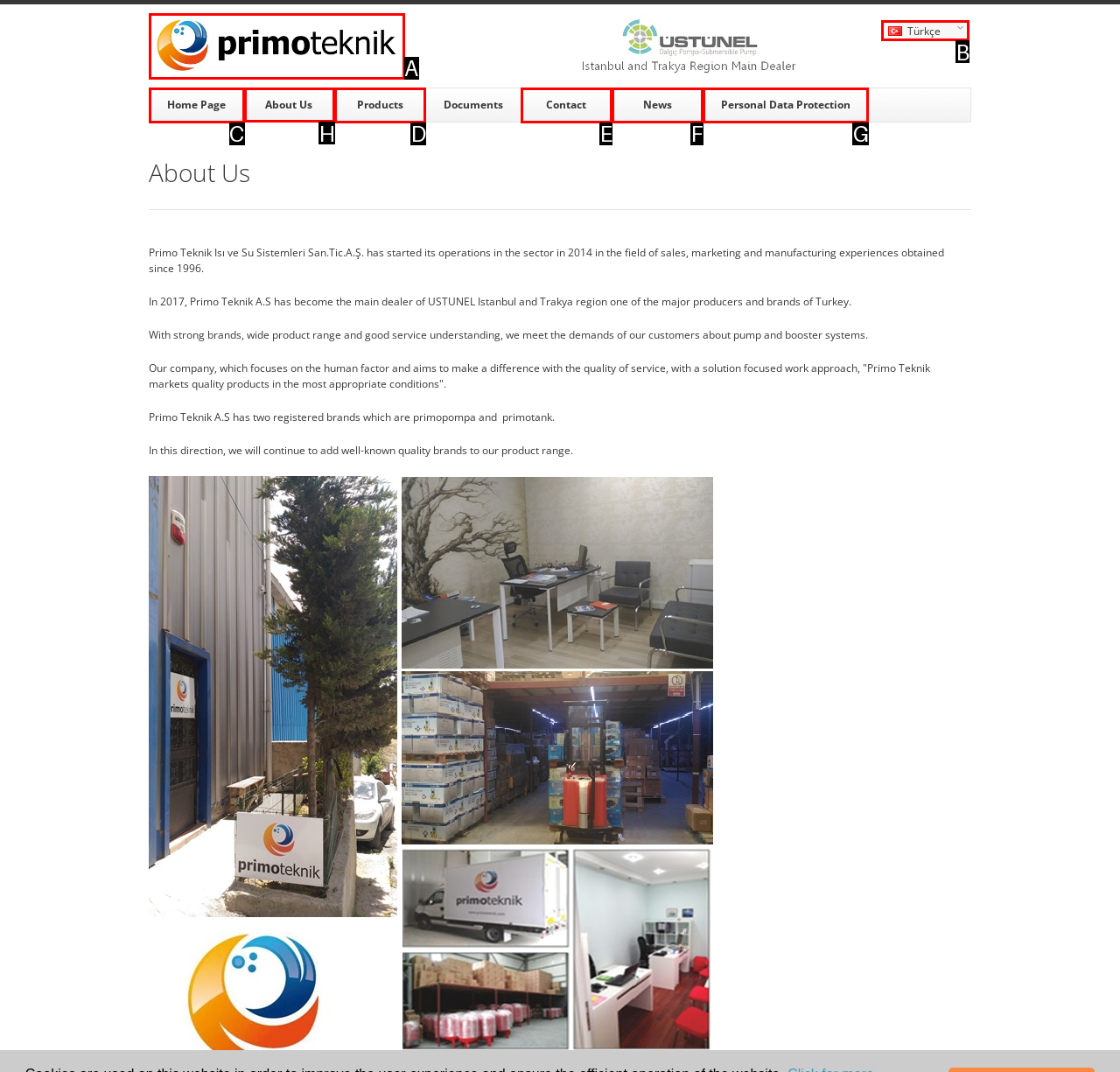Point out the option that needs to be clicked to fulfill the following instruction: View the 'About Us' page
Answer with the letter of the appropriate choice from the listed options.

H